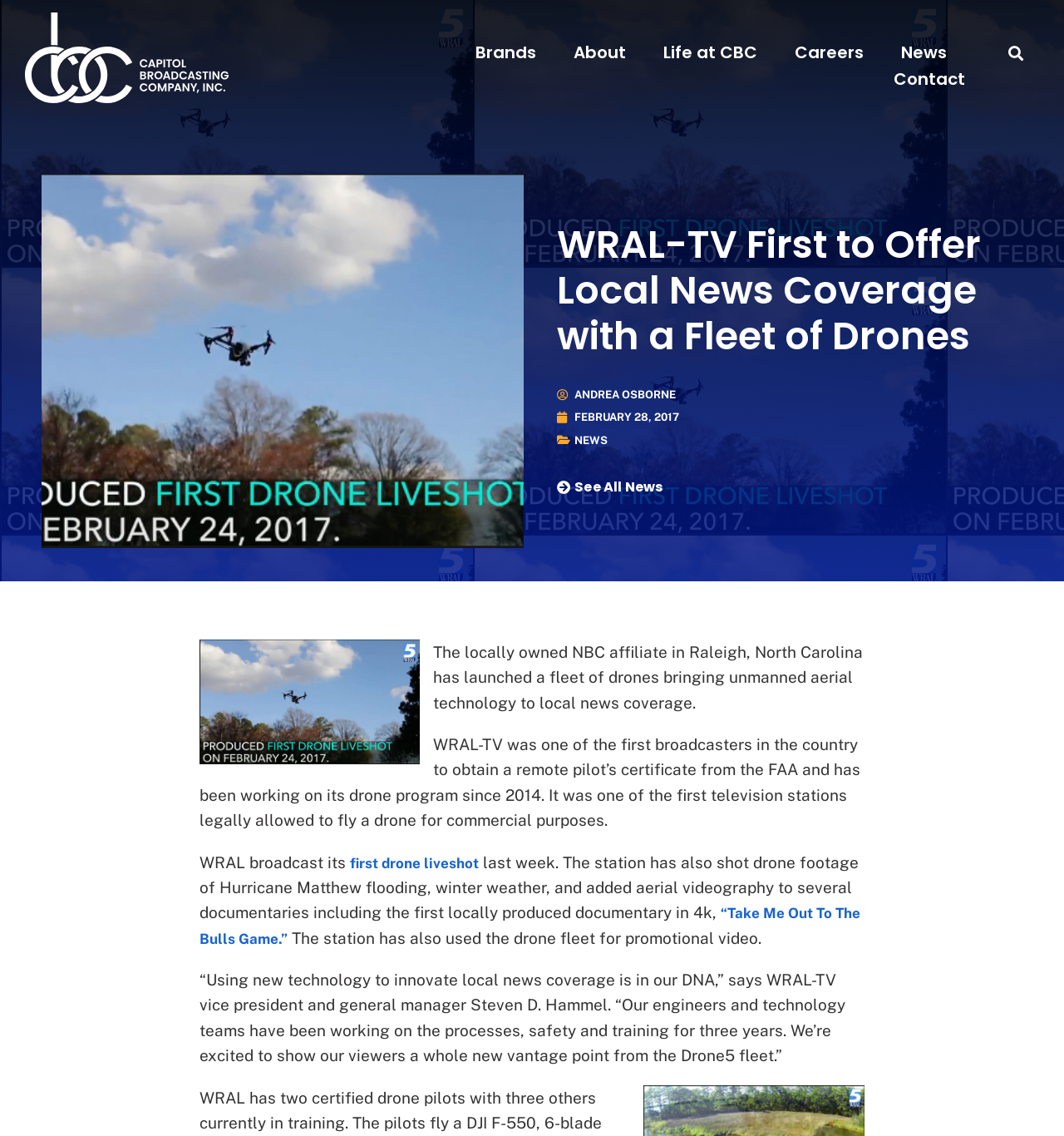Who is the vice president and general manager of WRAL-TV?
Please use the image to deliver a detailed and complete answer.

I found the answer by reading the StaticText element with the quote from Steven D. Hammel, which indicates that he is the vice president and general manager of WRAL-TV.